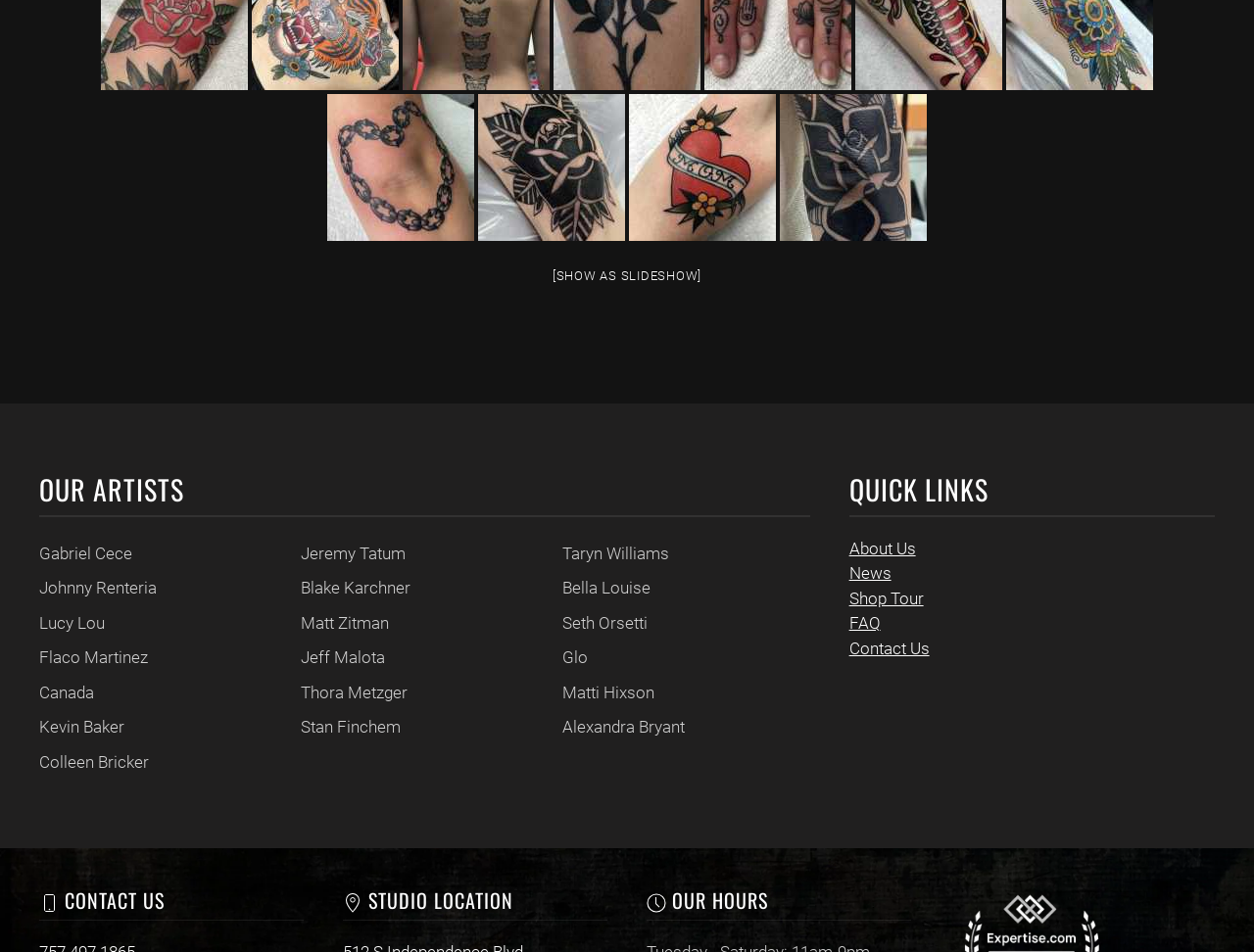How many quick links are provided on this webpage?
Utilize the information in the image to give a detailed answer to the question.

I counted the number of links under the 'QUICK LINKS' section, starting from 'About Us' to 'Contact Us', and found a total of 5 quick links provided on this webpage.